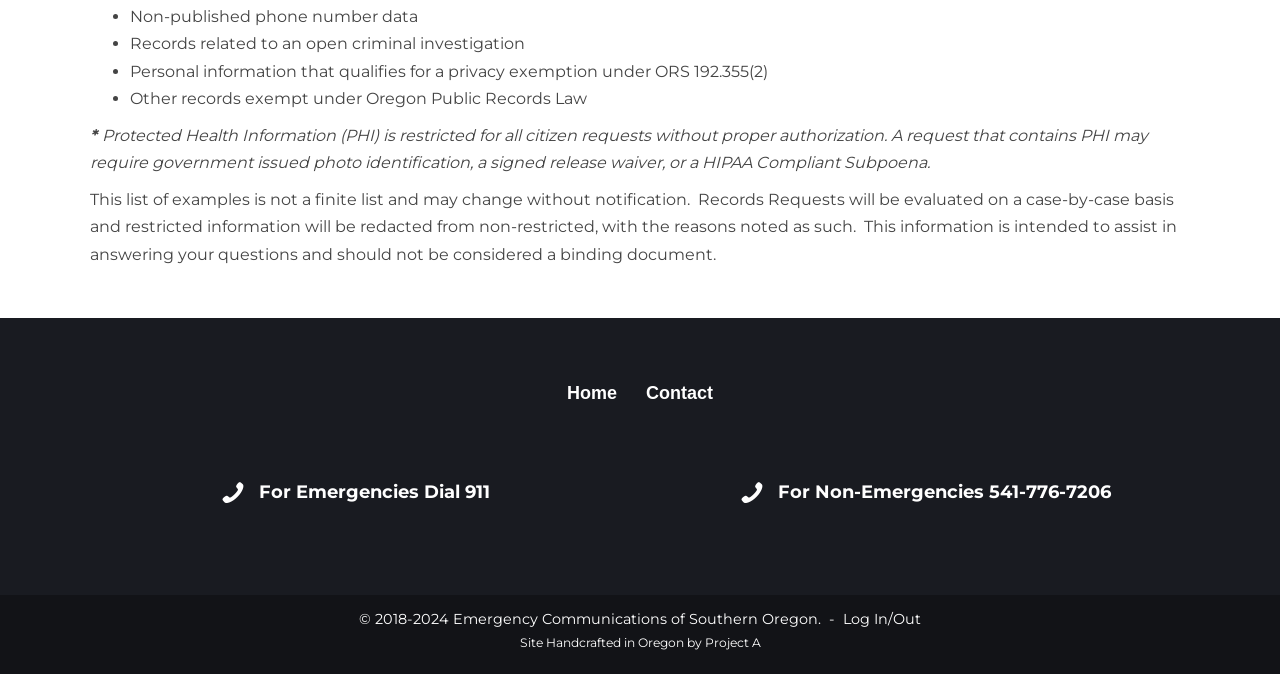Who handcrafted the website?
Give a single word or phrase as your answer by examining the image.

Project A